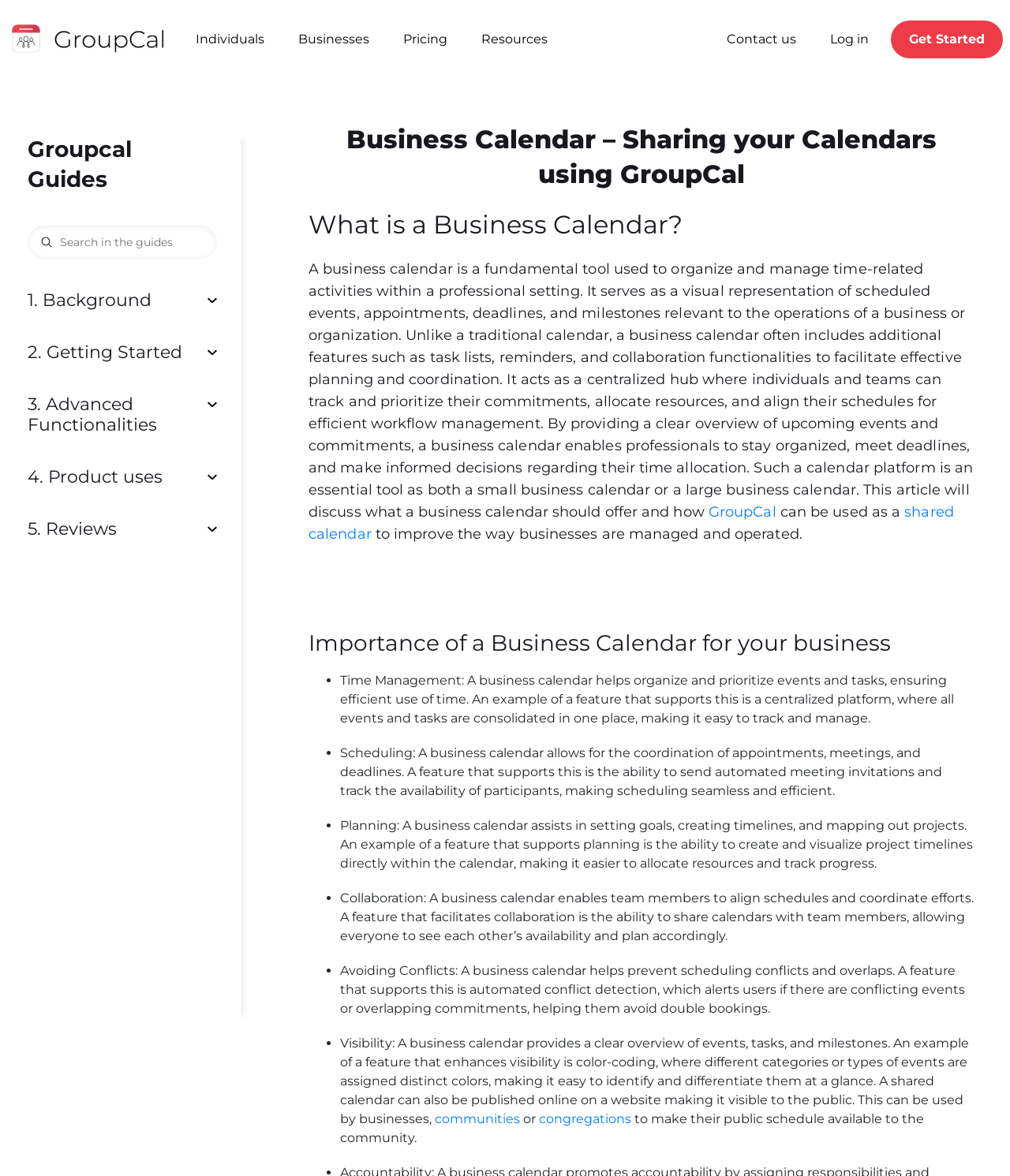Reply to the question with a single word or phrase:
What is a business calendar?

A tool to organize and manage time-related activities